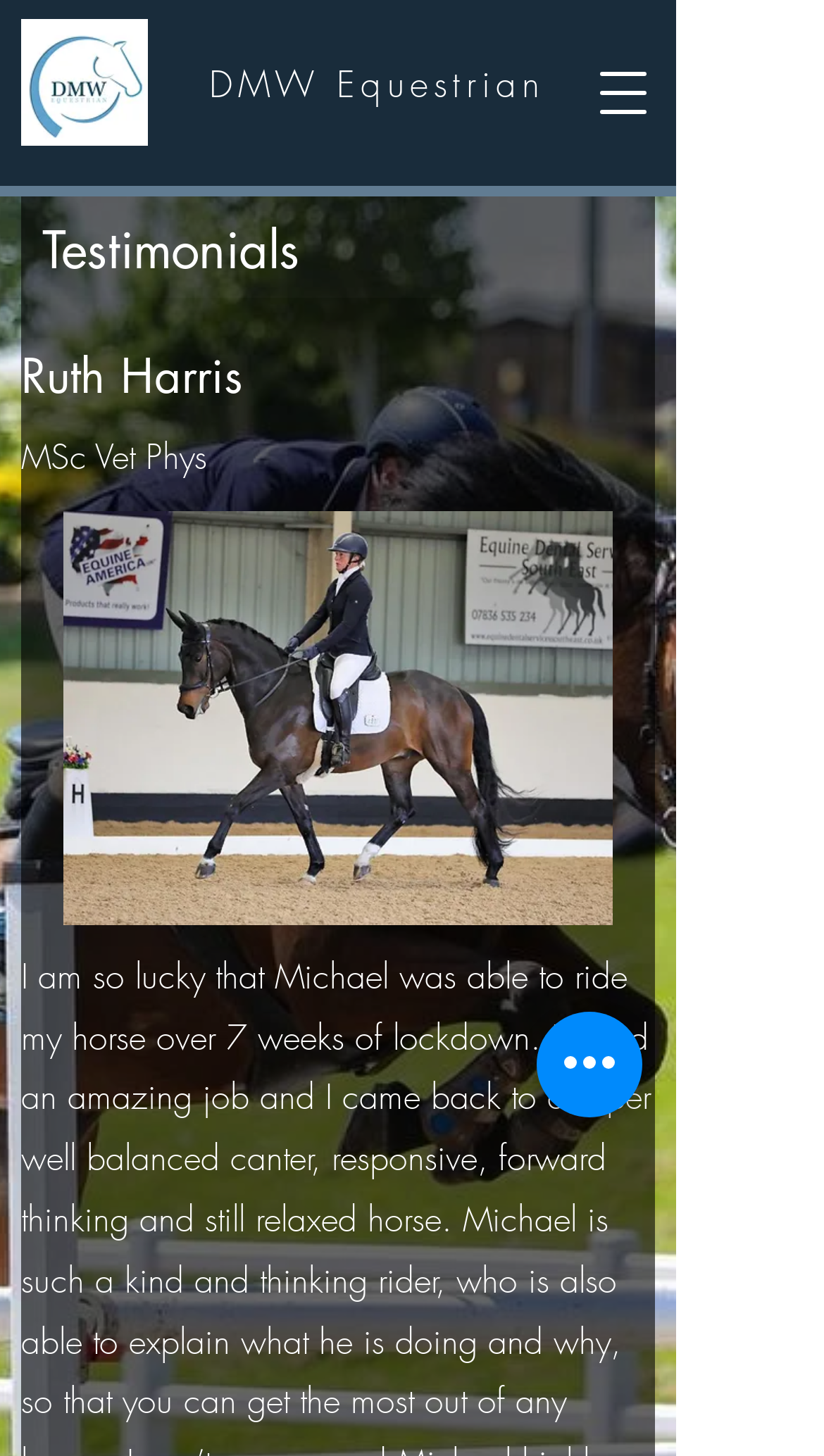Create a detailed summary of all the visual and textual information on the webpage.

The webpage is about DMW Equestrian, specifically showcasing testimonials from people. At the top left corner, there is a logo image, accompanied by a link to "Riding Coach" with an image of the same name. 

To the right of the logo, there is a link to "DMW Equestrian". On the top right corner, there is a button to open a navigation menu. 

Below the logo, there is a heading that reads "Testimonials". Underneath this heading, there is a subheading "Ruth Harris", followed by a description "MSc Vet Phys". To the right of this text, there is an image of Ruth Harris. 

At the bottom right corner, there is a button labeled "Quick actions".